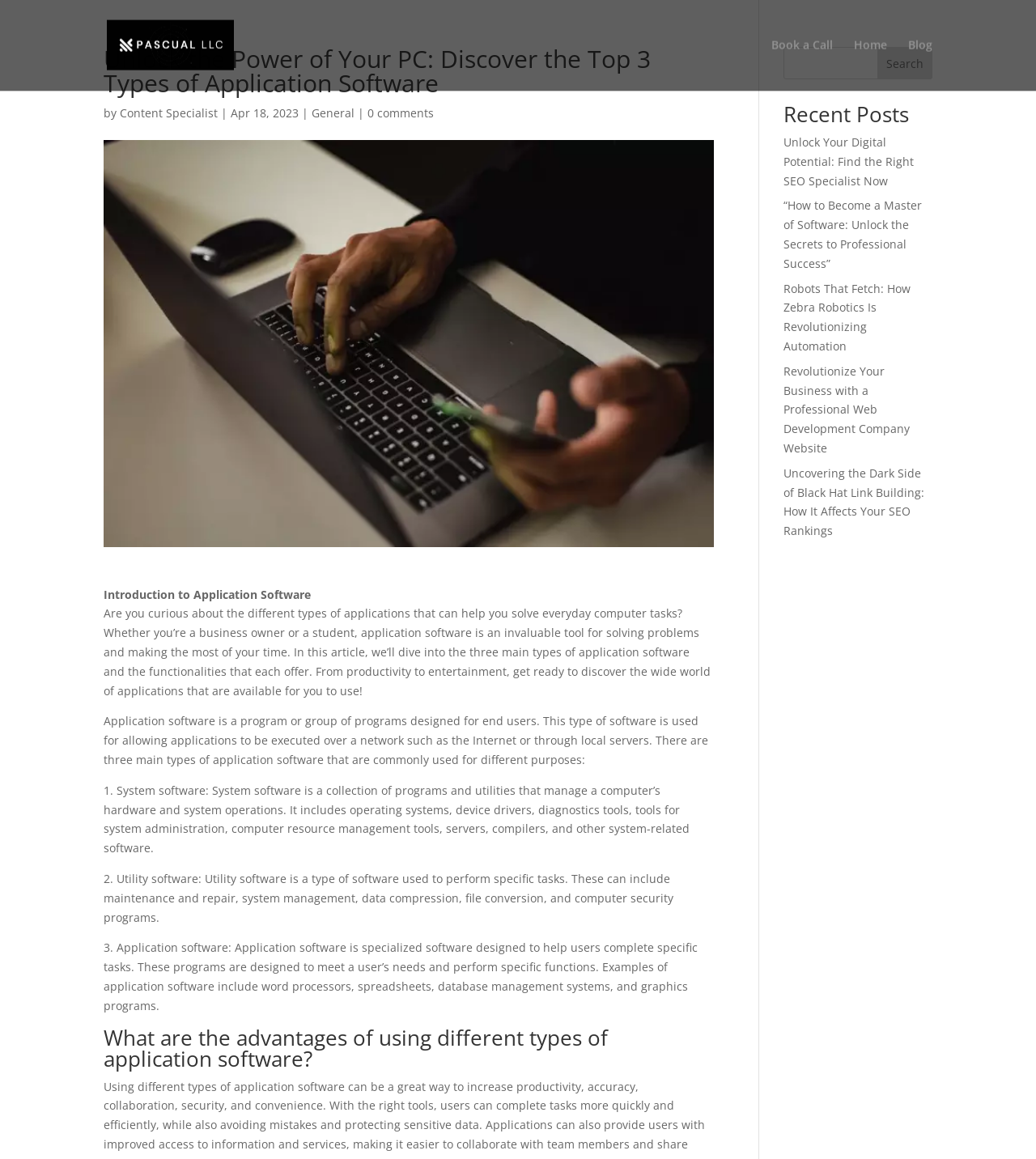Please identify the bounding box coordinates of the element on the webpage that should be clicked to follow this instruction: "Click on the category 'General'". The bounding box coordinates should be given as four float numbers between 0 and 1, formatted as [left, top, right, bottom].

[0.301, 0.091, 0.342, 0.104]